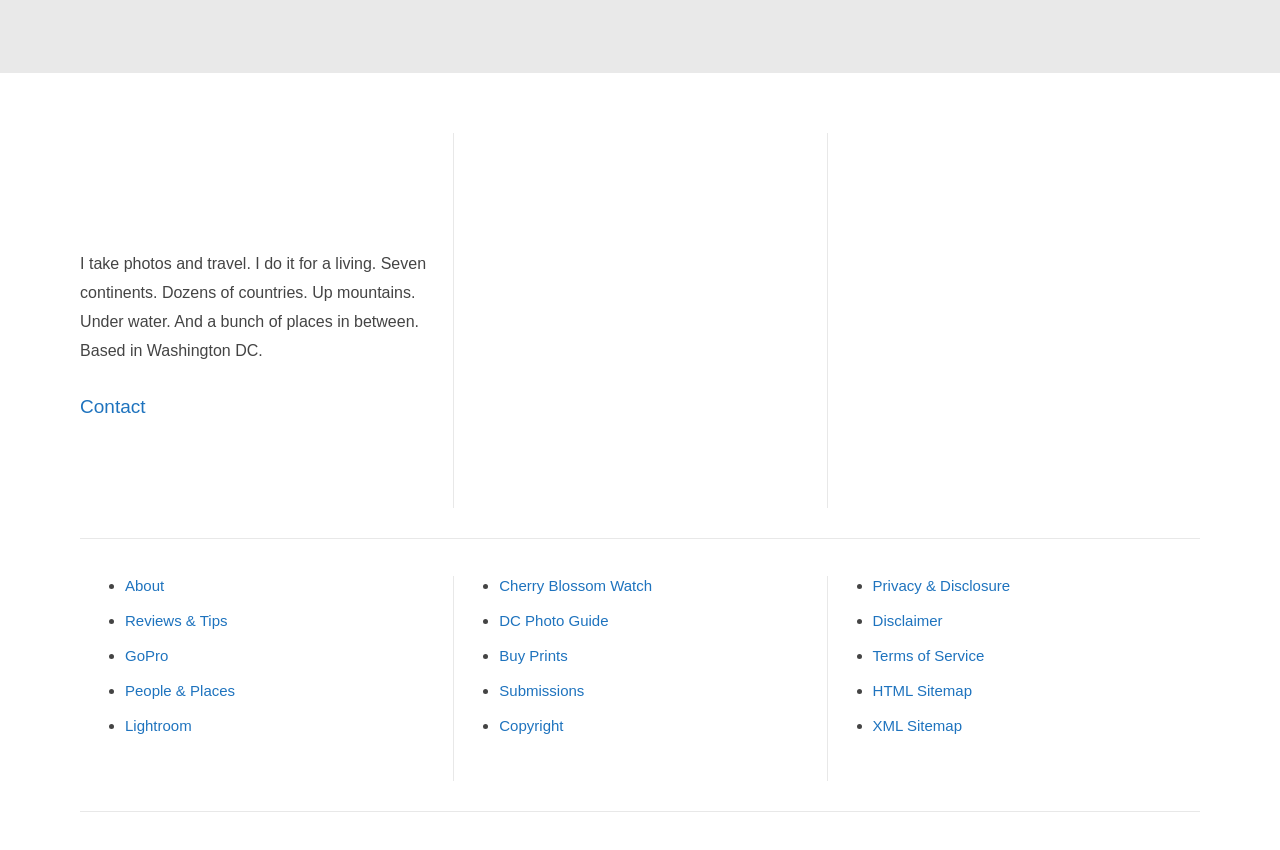How many continents has the person traveled to?
Make sure to answer the question with a detailed and comprehensive explanation.

The webpage mentions 'Seven continents' in the introductory text, indicating that the person has traveled to all seven continents.